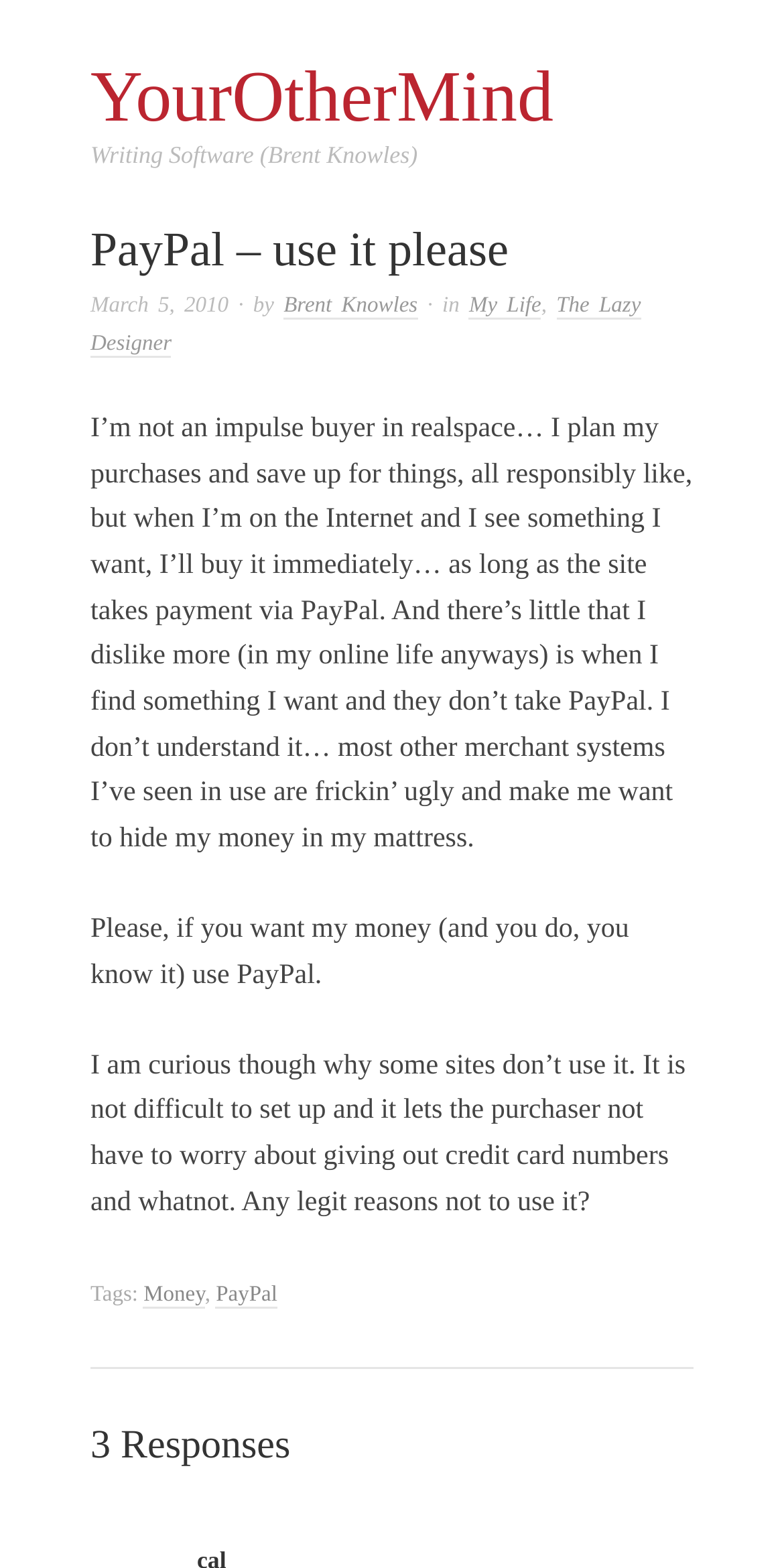Please analyze the image and give a detailed answer to the question:
What is the category of the post 'My Life'?

The category of the post 'My Life' is 'The Lazy Designer', which is mentioned in the link 'The Lazy Designer' located next to the link 'My Life'.